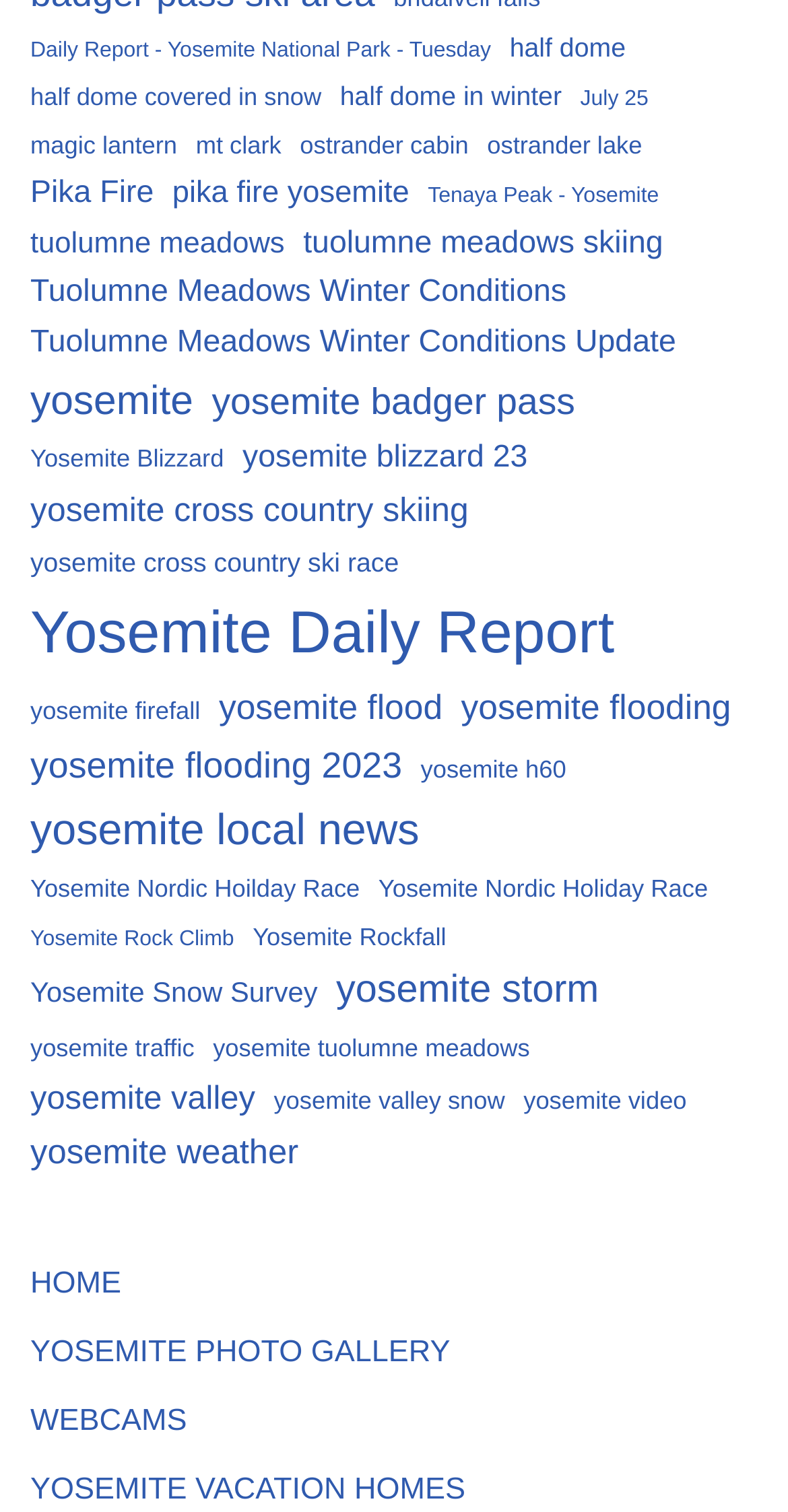Highlight the bounding box coordinates of the element that should be clicked to carry out the following instruction: "View daily report". The coordinates must be given as four float numbers ranging from 0 to 1, i.e., [left, top, right, bottom].

[0.038, 0.022, 0.623, 0.045]